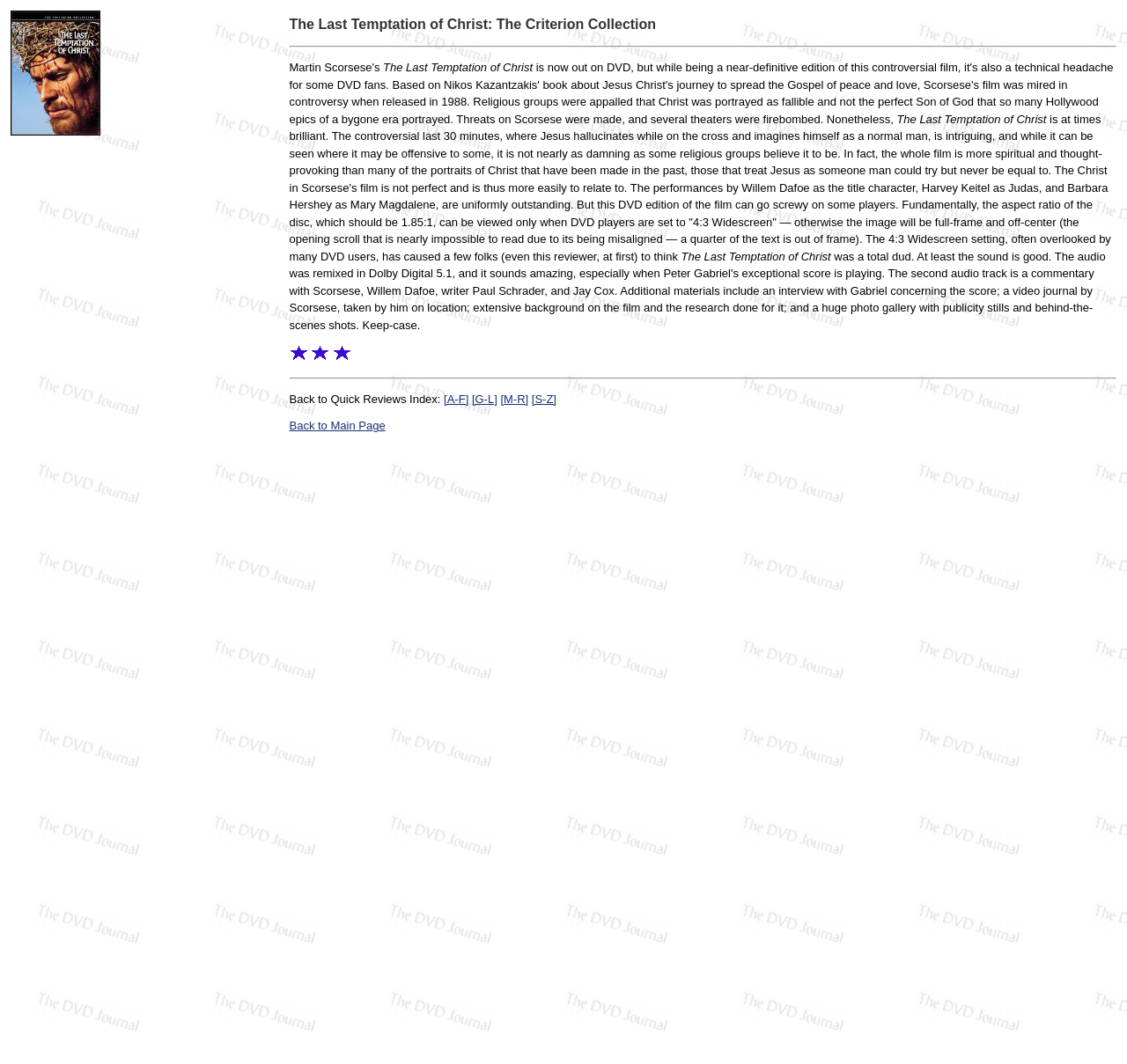Utilize the information from the image to answer the question in detail:
Who directed the film being reviewed?

The director of the film being reviewed is mentioned in the main text of the webpage, which is Martin Scorsese. This information can be found in the first sentence of the review.